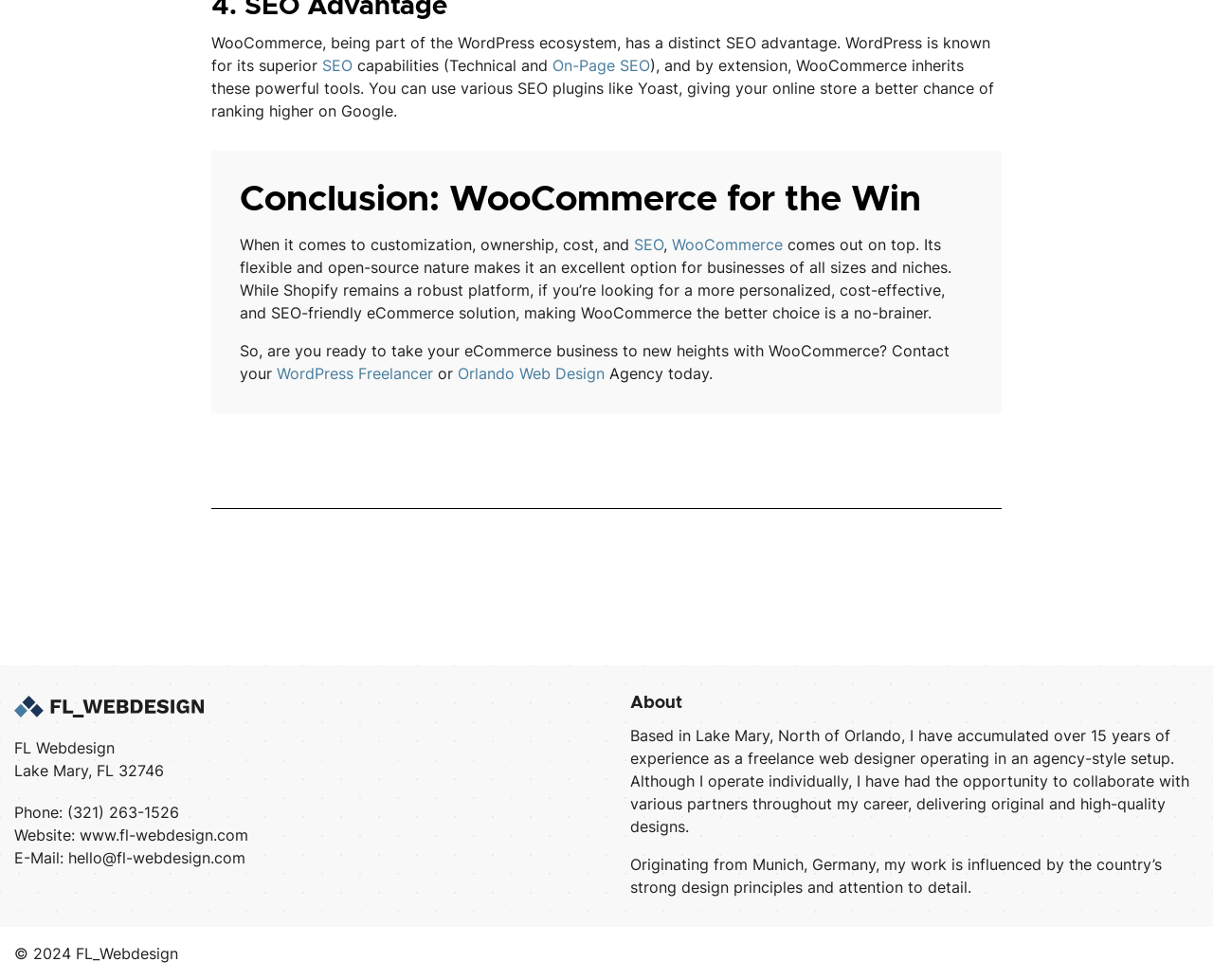Find and specify the bounding box coordinates that correspond to the clickable region for the instruction: "Visit the Orlando Web Design Agency".

[0.378, 0.371, 0.499, 0.391]